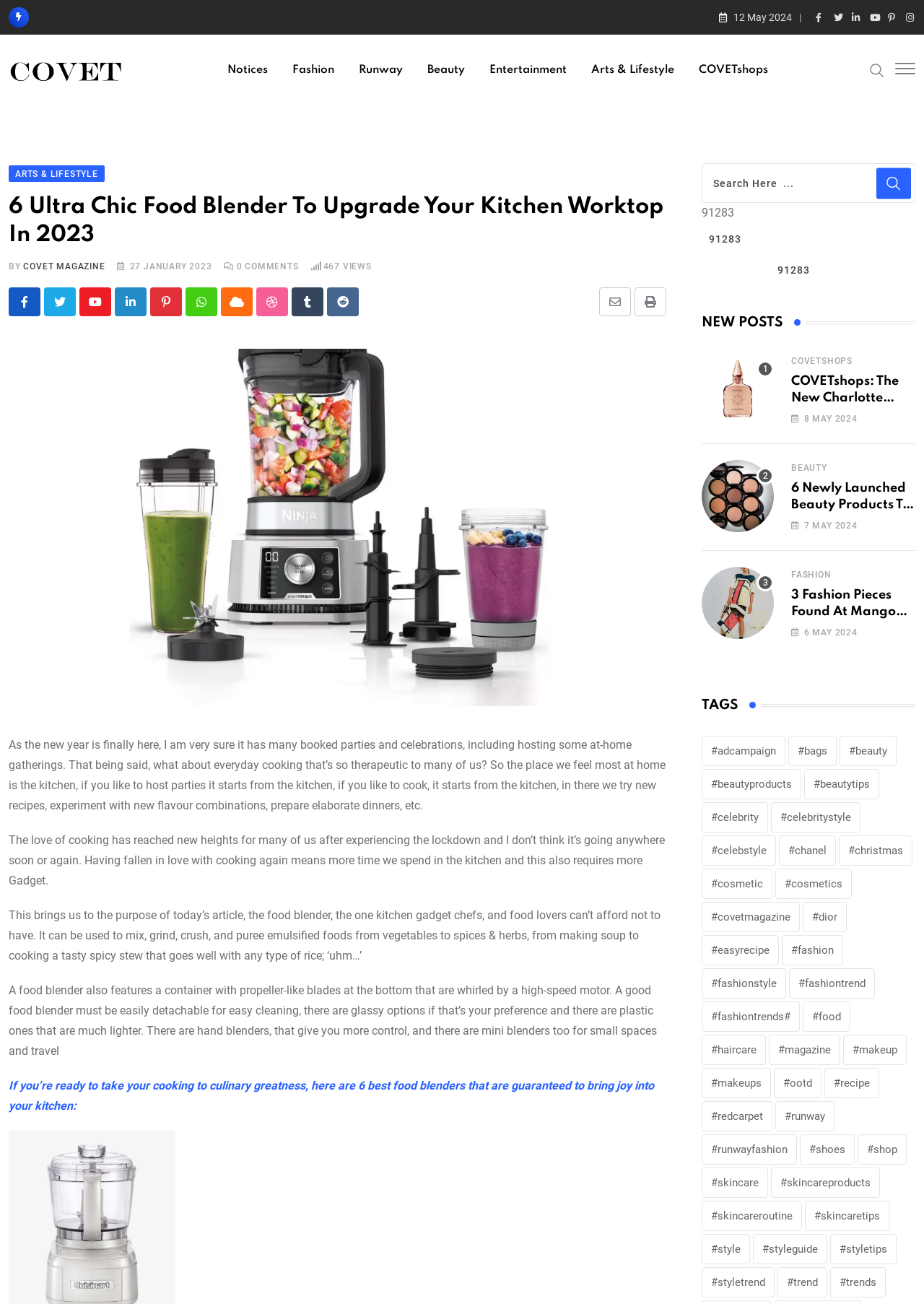What is the purpose of the food blender?
Provide a detailed and extensive answer to the question.

The article explains that a food blender can be used to mix, grind, crush, and puree emulsified foods from vegetables to spices and herbs, and can be used to make soup or cook a tasty spicy stew.